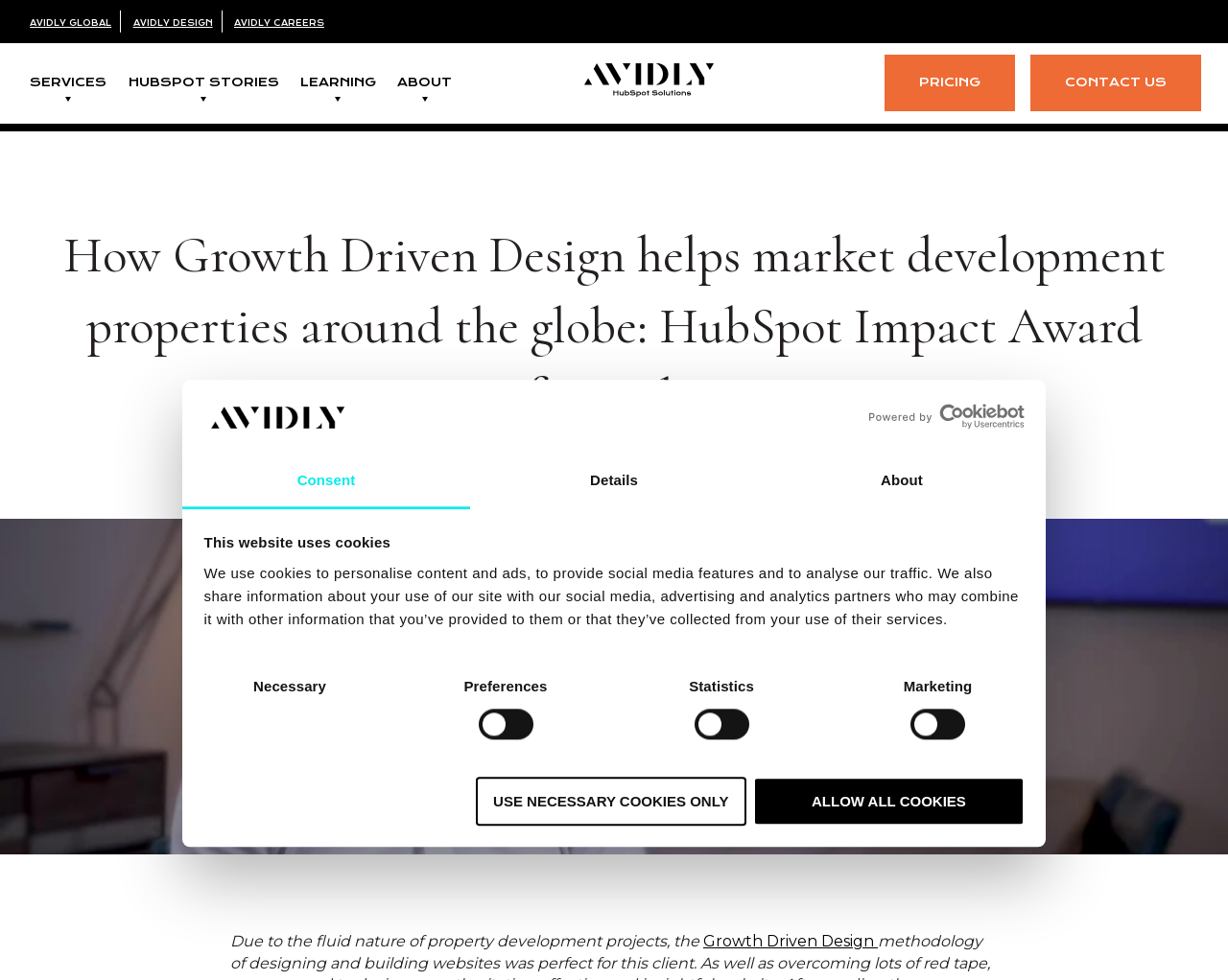Please determine the bounding box coordinates for the element that should be clicked to follow these instructions: "Click the SERVICES link".

[0.016, 0.066, 0.096, 0.104]